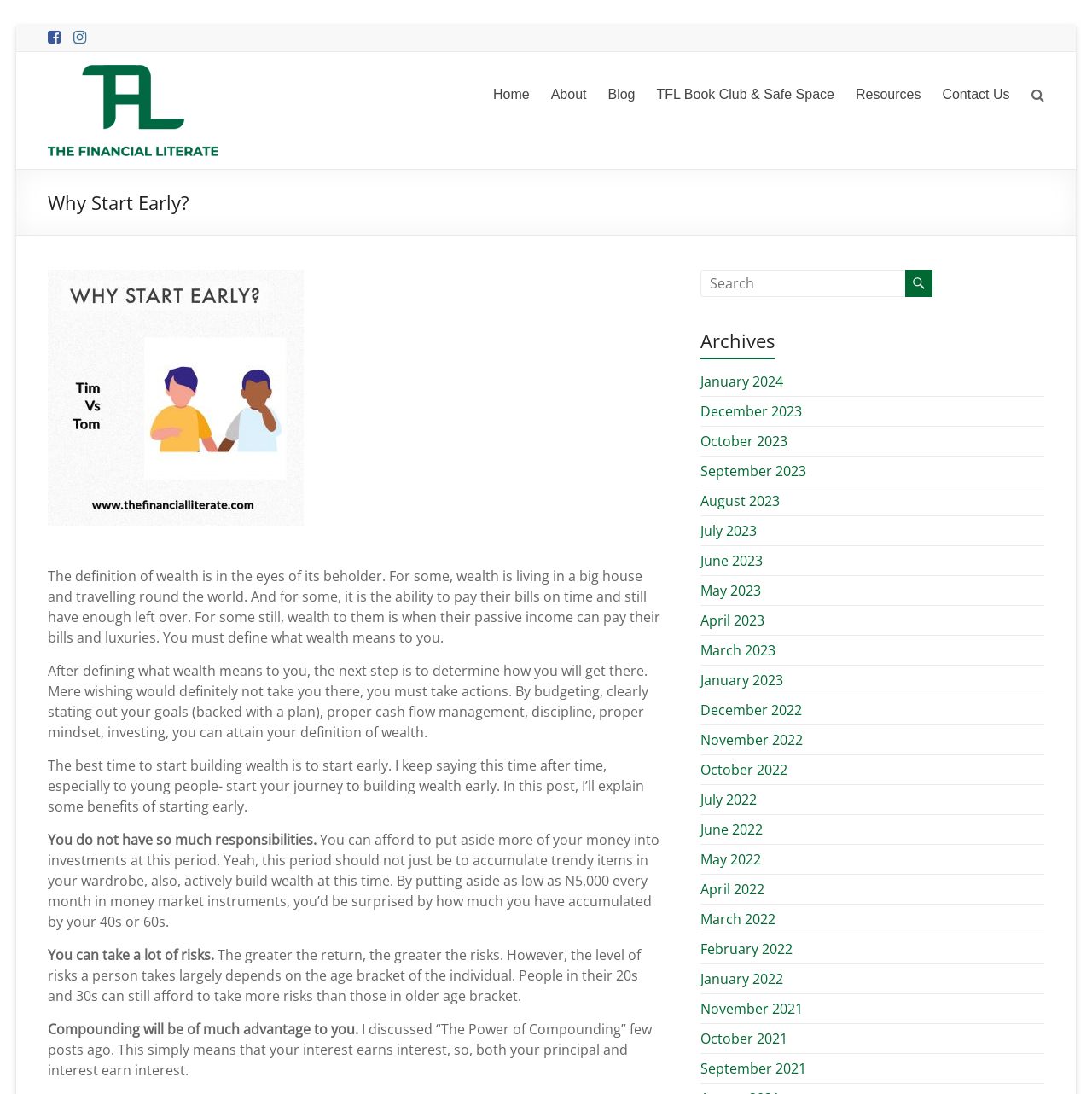Show me the bounding box coordinates of the clickable region to achieve the task as per the instruction: "Click on the 'Home' link".

[0.452, 0.075, 0.485, 0.098]